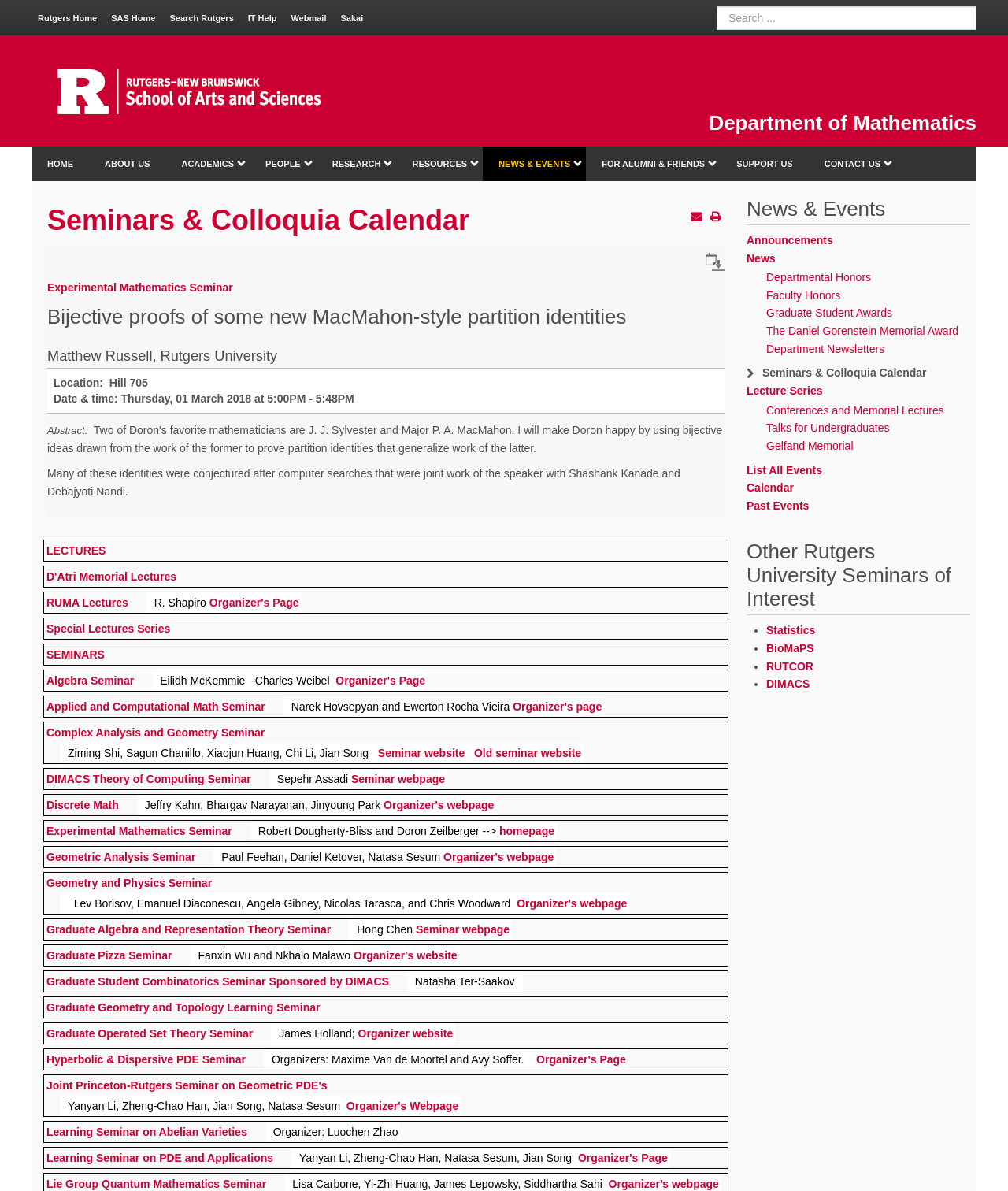Please use the details from the image to answer the following question comprehensively:
What is the date and time of the seminar?

The date and time of the seminar can be found in the static text element with the text 'Date & time: Thursday, 01 March 2018 at 5:00PM - 5:48PM' located below the seminar location.